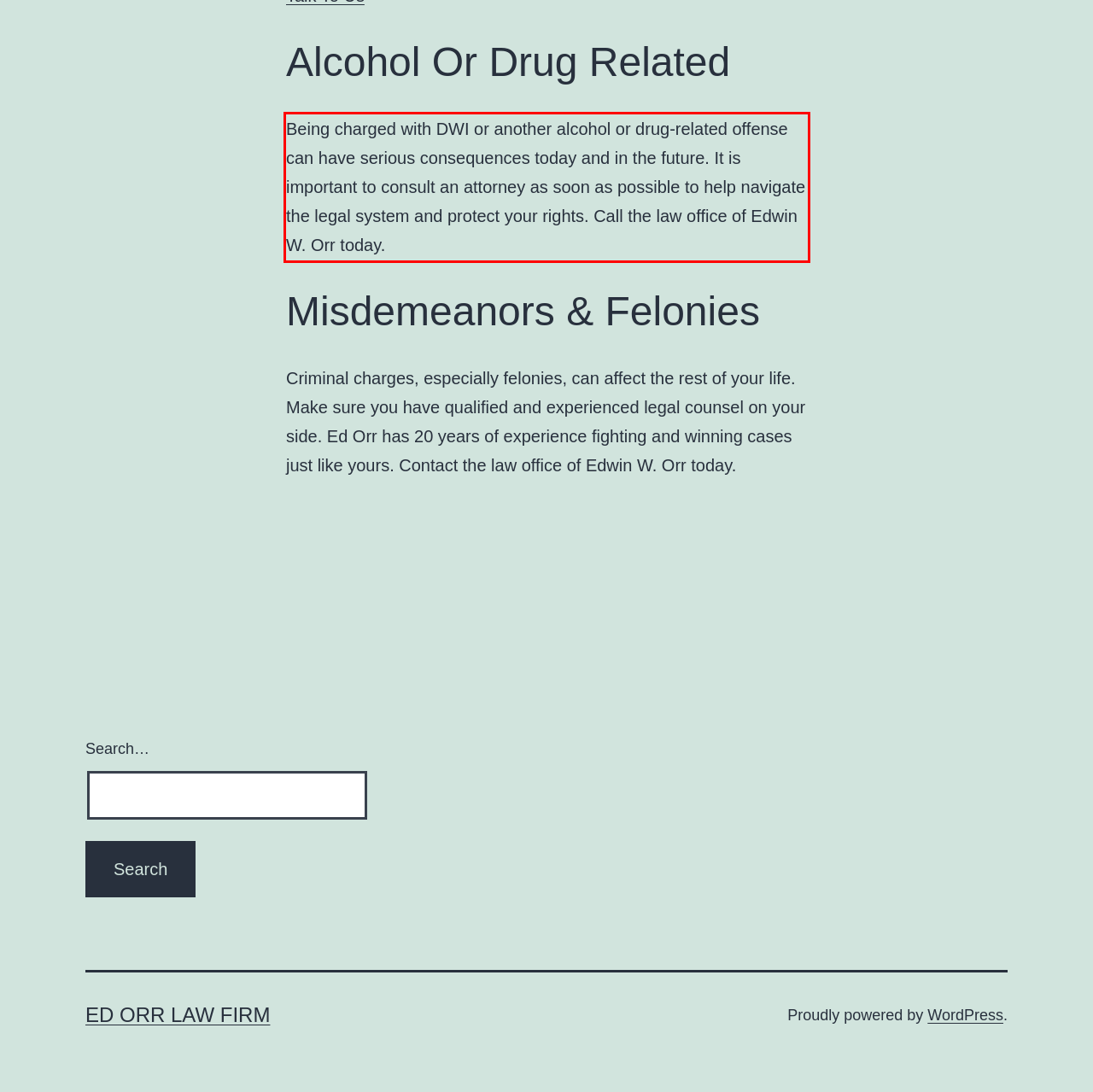Look at the screenshot of the webpage, locate the red rectangle bounding box, and generate the text content that it contains.

Being charged with DWI or another alcohol or drug-related offense can have serious consequences today and in the future. It is important to consult an attorney as soon as possible to help navigate the legal system and protect your rights. Call the law office of Edwin W. Orr today.